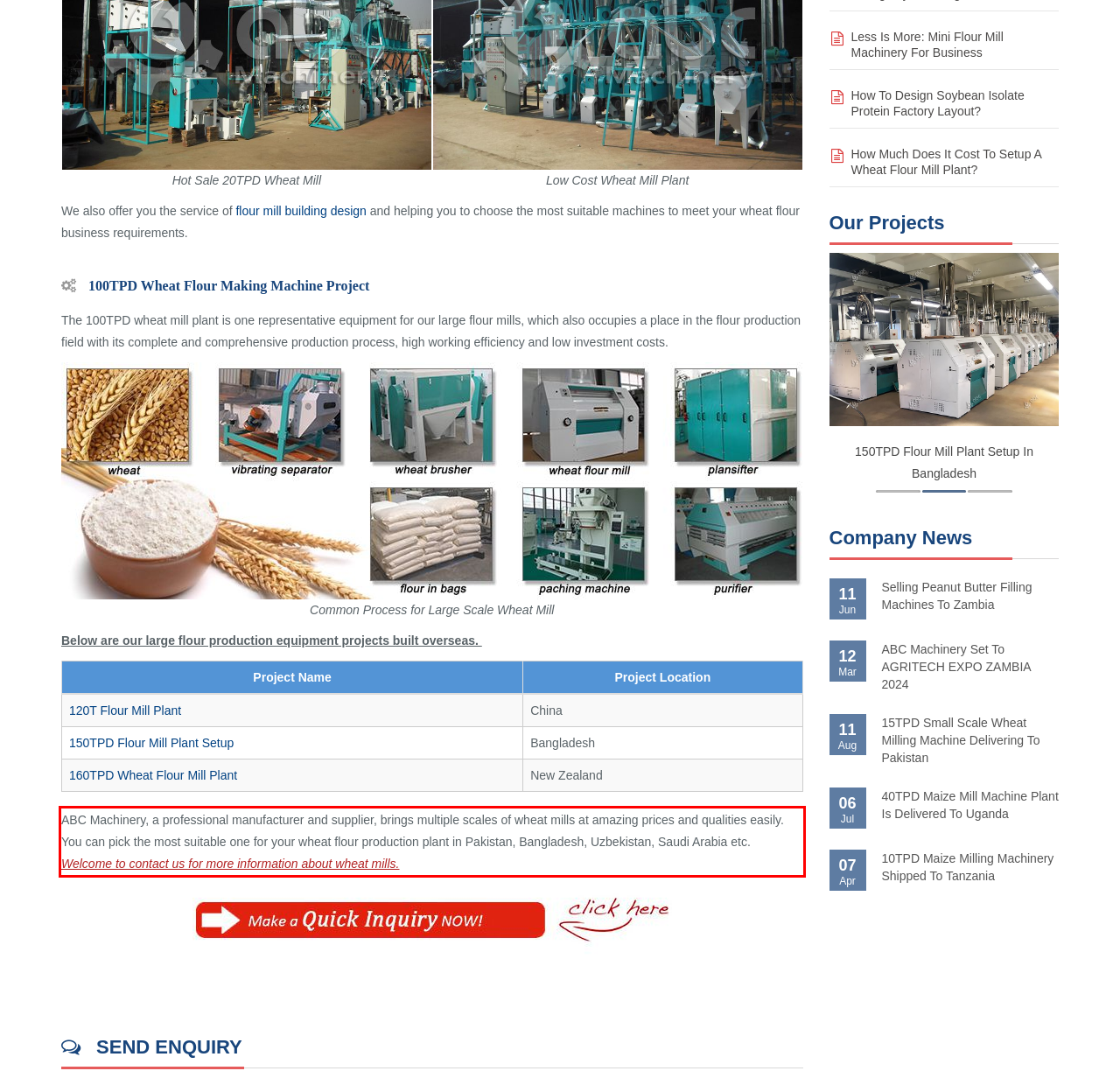Within the screenshot of the webpage, there is a red rectangle. Please recognize and generate the text content inside this red bounding box.

ABC Machinery, a professional manufacturer and supplier, brings multiple scales of wheat mills at amazing prices and qualities easily. You can pick the most suitable one for your wheat flour production plant in Pakistan, Bangladesh, Uzbekistan, Saudi Arabia etc. Welcome to contact us for more information about wheat mills.